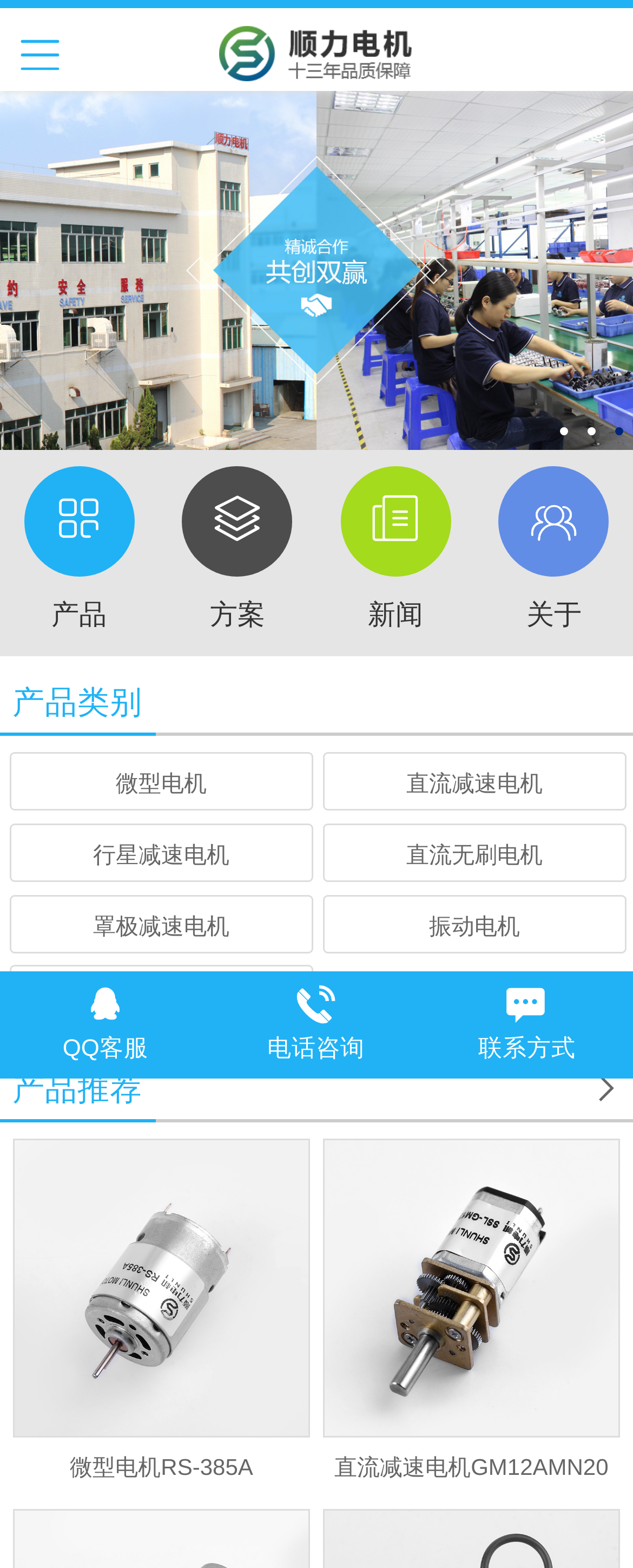Can you identify the bounding box coordinates of the clickable region needed to carry out this instruction: 'Toggle primary menu'? The coordinates should be four float numbers within the range of 0 to 1, stated as [left, top, right, bottom].

None